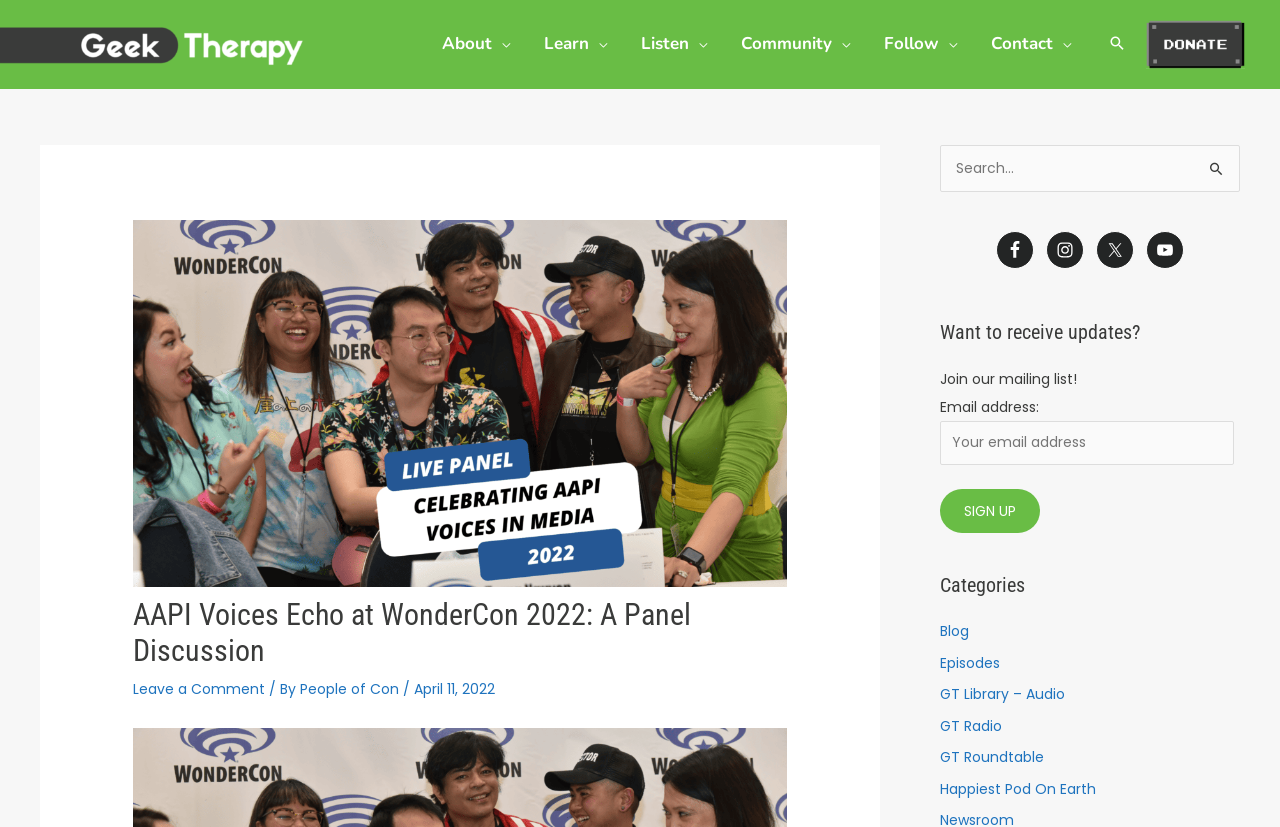Specify the bounding box coordinates of the region I need to click to perform the following instruction: "Read the blog post". The coordinates must be four float numbers in the range of 0 to 1, i.e., [left, top, right, bottom].

[0.104, 0.722, 0.615, 0.809]